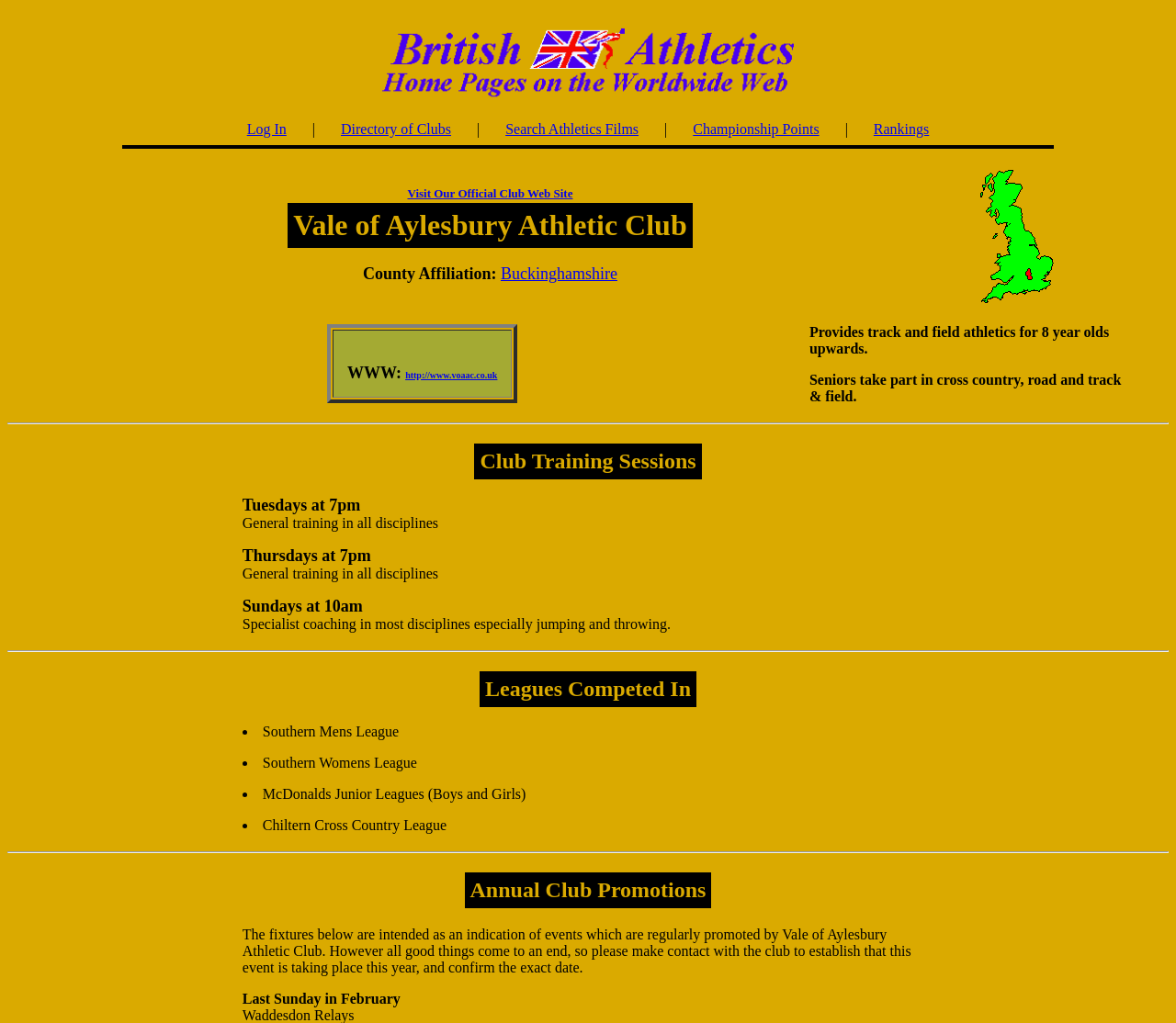Kindly determine the bounding box coordinates for the area that needs to be clicked to execute this instruction: "Visit the Vale of Aylesbury Athletic Club website".

[0.345, 0.357, 0.423, 0.373]